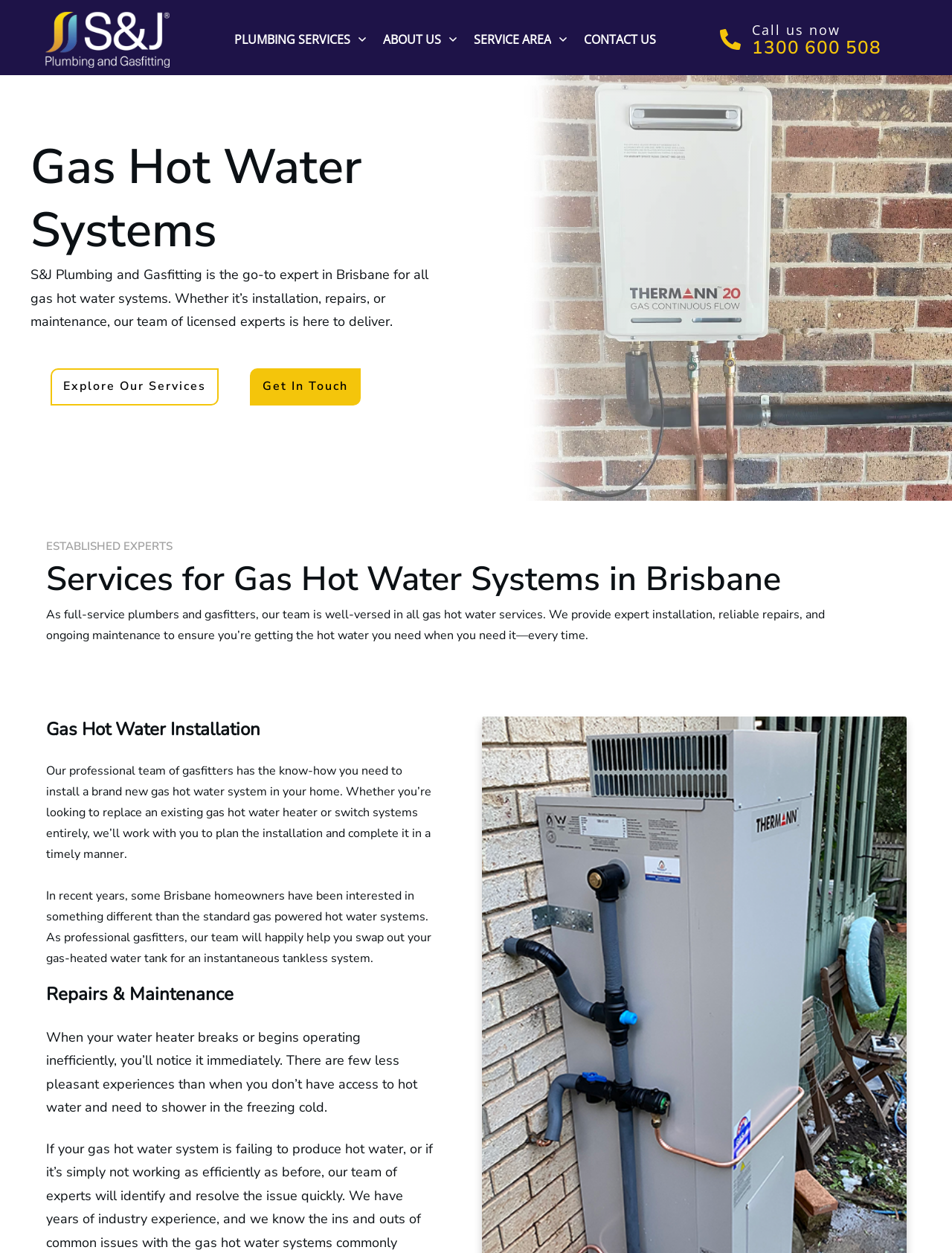Pinpoint the bounding box coordinates for the area that should be clicked to perform the following instruction: "Call the phone number".

[0.756, 0.017, 0.926, 0.045]